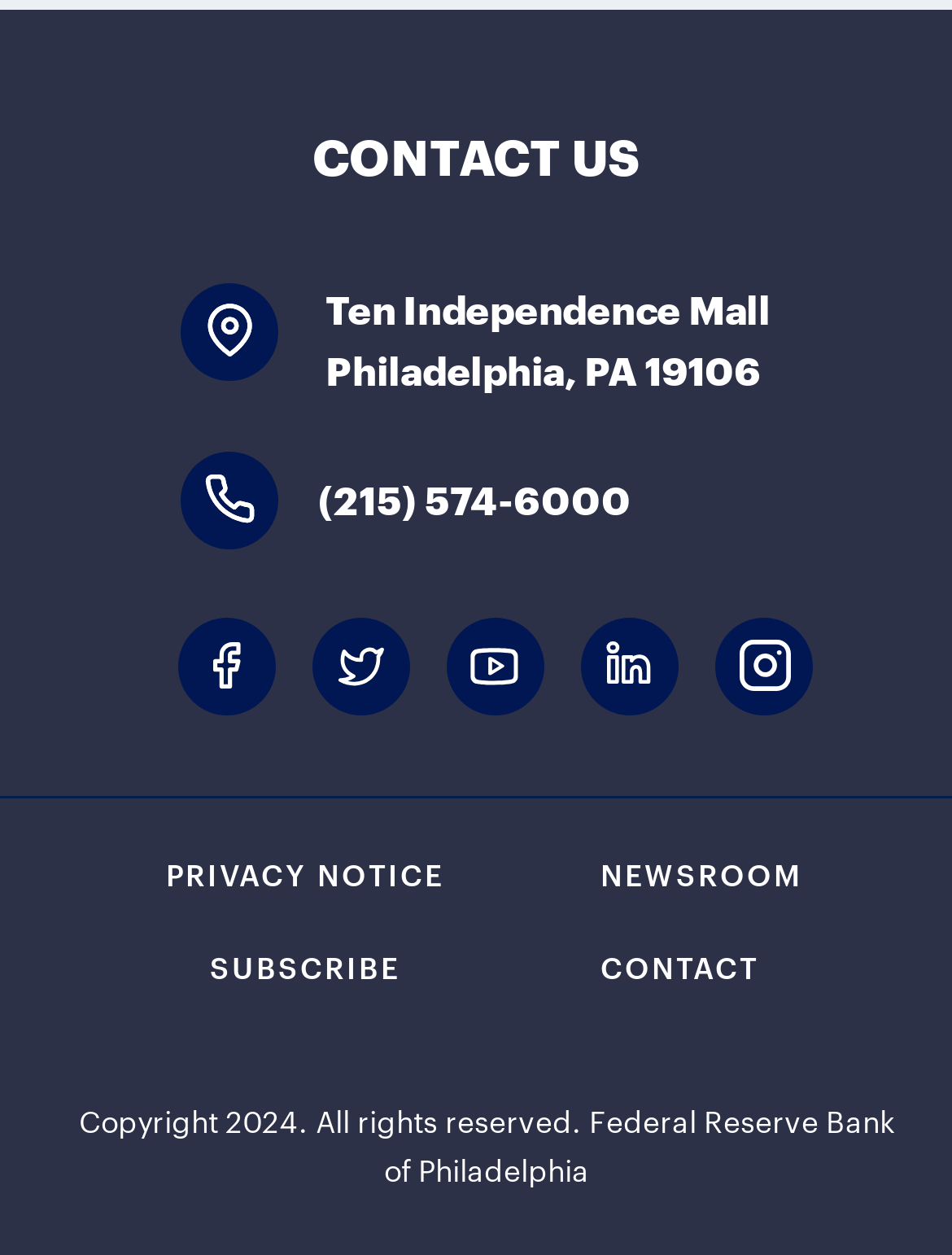Pinpoint the bounding box coordinates of the area that should be clicked to complete the following instruction: "Subscribe to the newsletter". The coordinates must be given as four float numbers between 0 and 1, i.e., [left, top, right, bottom].

[0.221, 0.752, 0.421, 0.787]